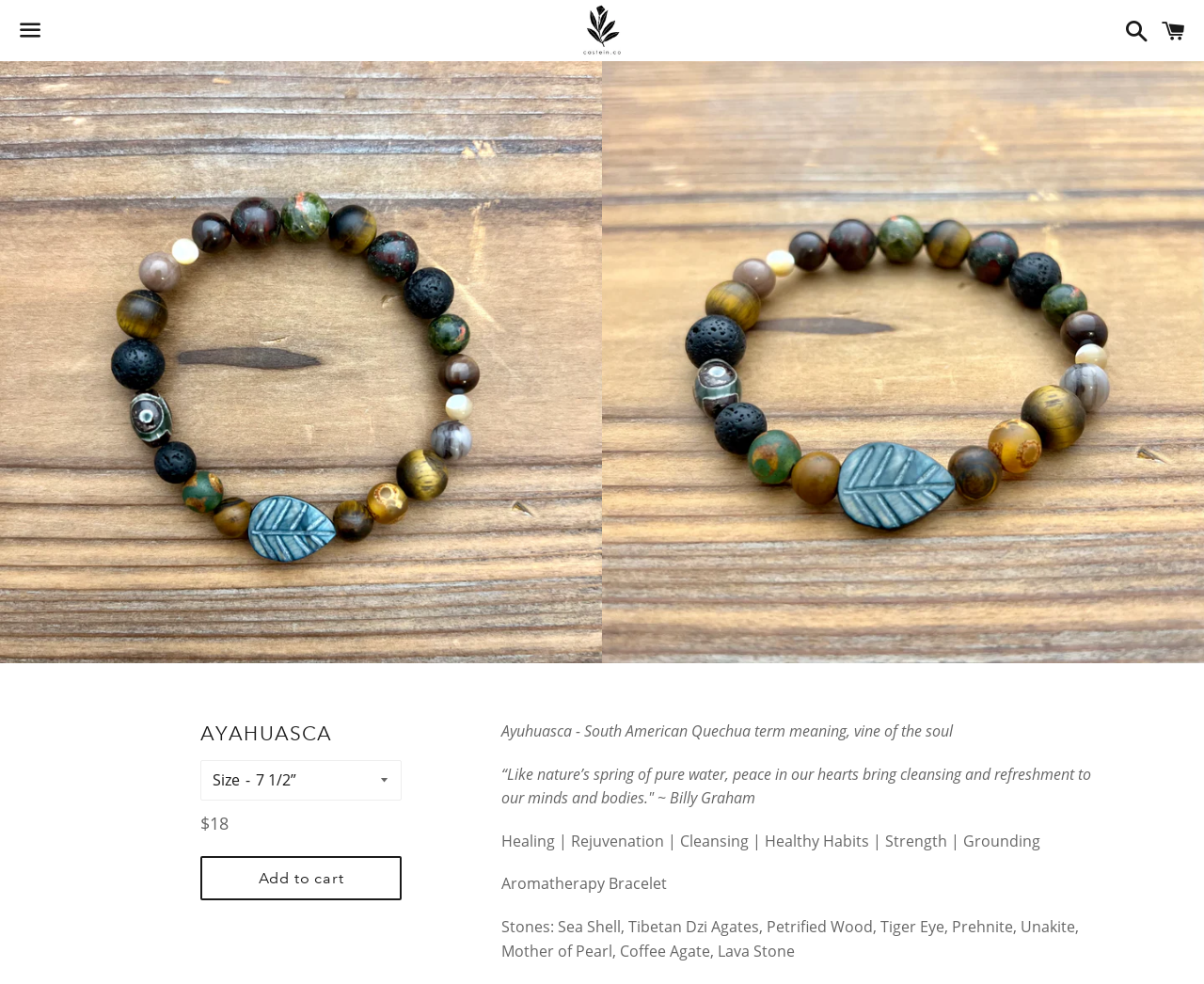Generate a comprehensive description of the webpage.

The webpage is about Ayahuasca, a South American Quechua term meaning "vine of the soul". At the top, there is a navigation menu button on the left, a logo of Castein.co in the middle, and a search button and a cart button on the right. Below the navigation menu, there are two large images of Ayahuasca, taking up the entire width of the page.

Below the images, there is a heading that reads "AYAHUASCA". On the left side, there is a section with a label "Size" and a dropdown menu to select a size. Next to it, there is a section displaying the regular price of $18. Below this section, there is an "Add to cart" button.

On the right side of the page, there is a section with a description of Ayahuasca, which includes a quote from Billy Graham. Below the quote, there are several keywords related to Ayahuasca, such as "Healing", "Rejuvenation", and "Cleansing". Further down, there is a section describing an Aromatherapy Bracelet, followed by a list of stones used in the bracelet, including Sea Shell, Tibetan Dzi Agates, and Lava Stone.